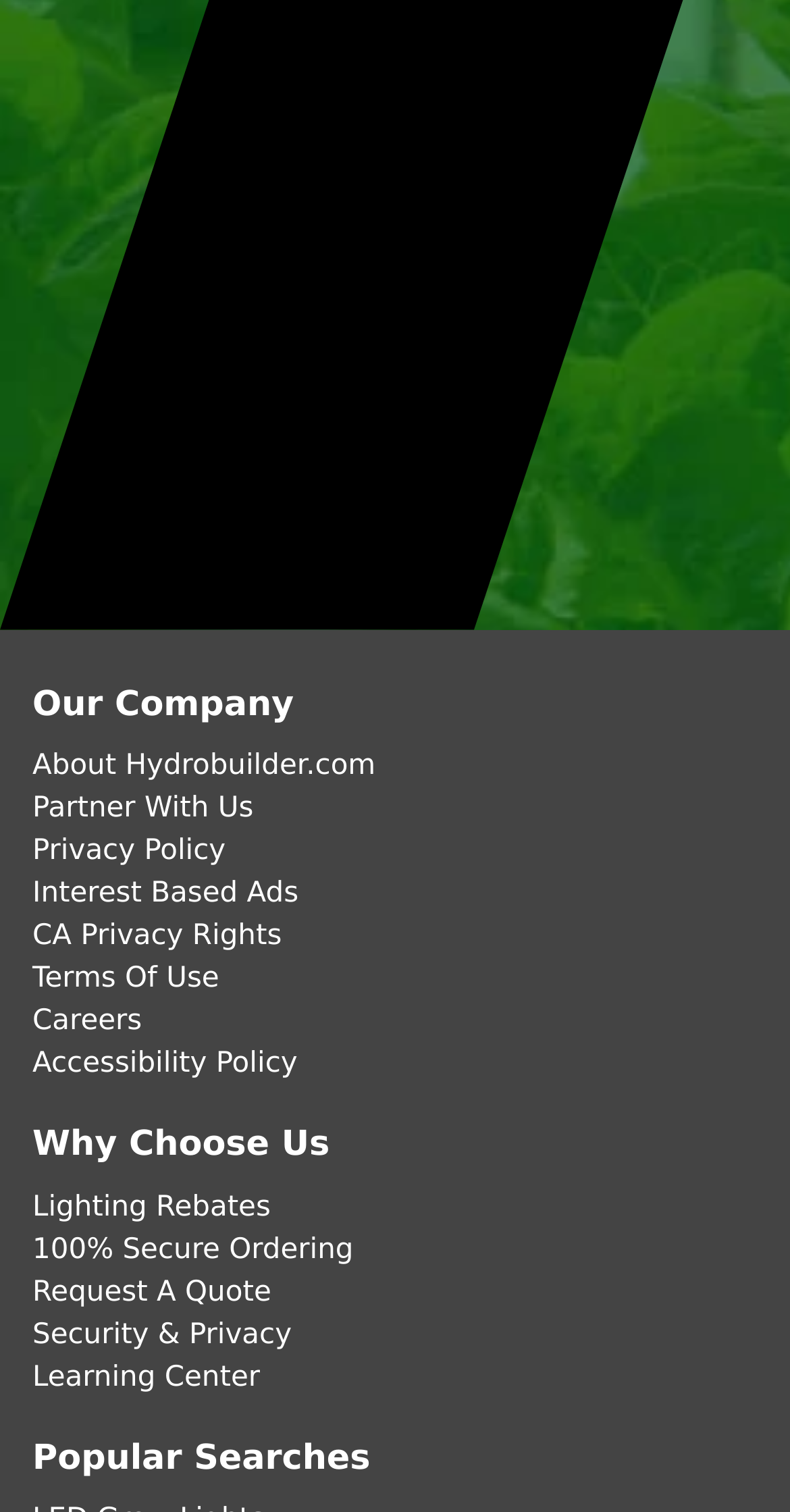What is the purpose of the textbox?
Please use the image to deliver a detailed and complete answer.

The textbox is located next to the 'Subscribe' button, suggesting that the purpose of the textbox is to input information for subscription.